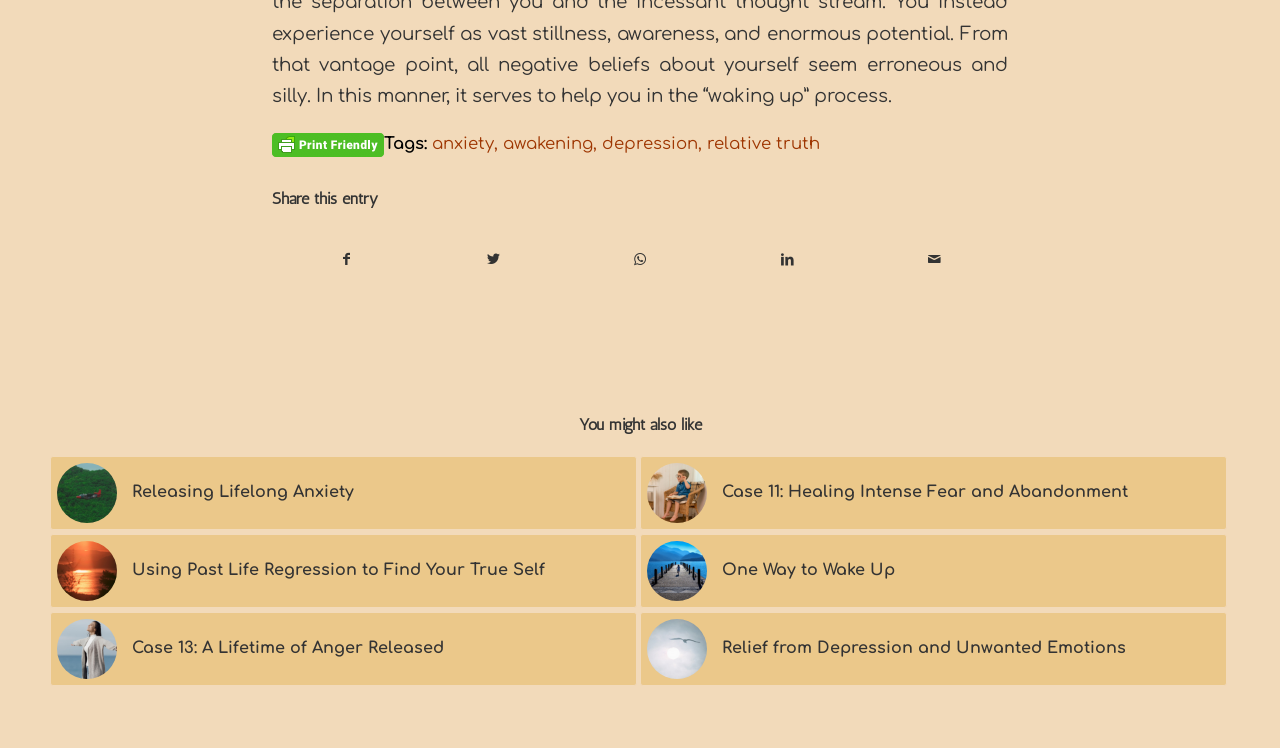Determine the bounding box coordinates of the UI element described by: "relative truth".

[0.552, 0.179, 0.641, 0.205]